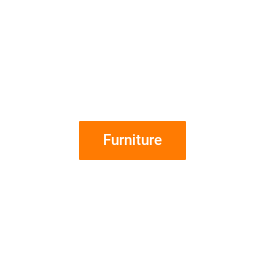Please examine the image and answer the question with a detailed explanation:
What type of resource does the button provide?

The button provides a valuable resource for visitors seeking guidance in furniture management or decoration, which could include articles, tips, or categories involving furniture, making it a useful tool for users looking for information on this topic.